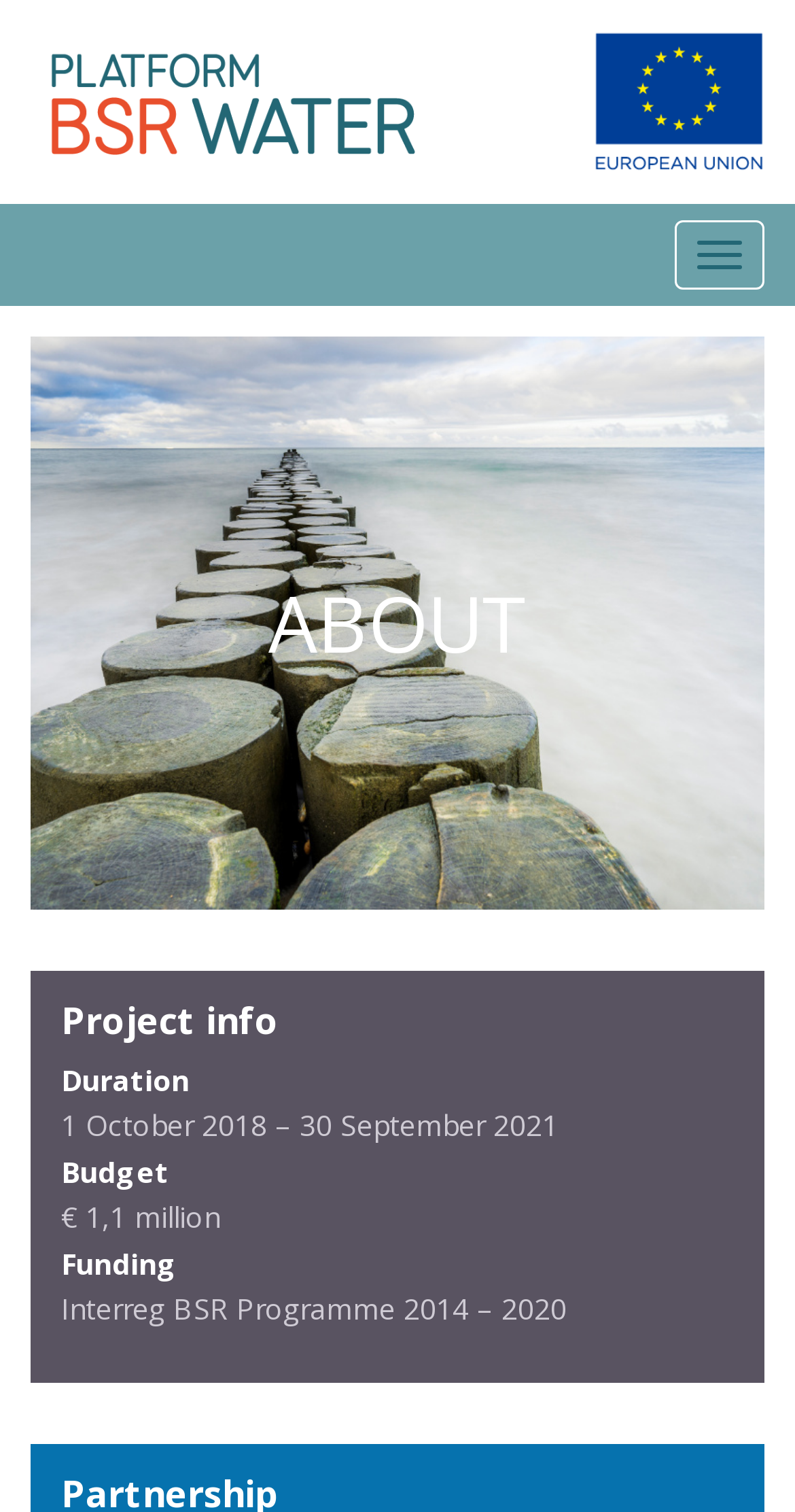What is the duration of the project?
Please provide a detailed and thorough answer to the question.

I found a DescriptionList element with a term 'Duration' and a detail '1 October 2018 – 30 September 2021'. This indicates that the project duration is from 1 October 2018 to 30 September 2021.